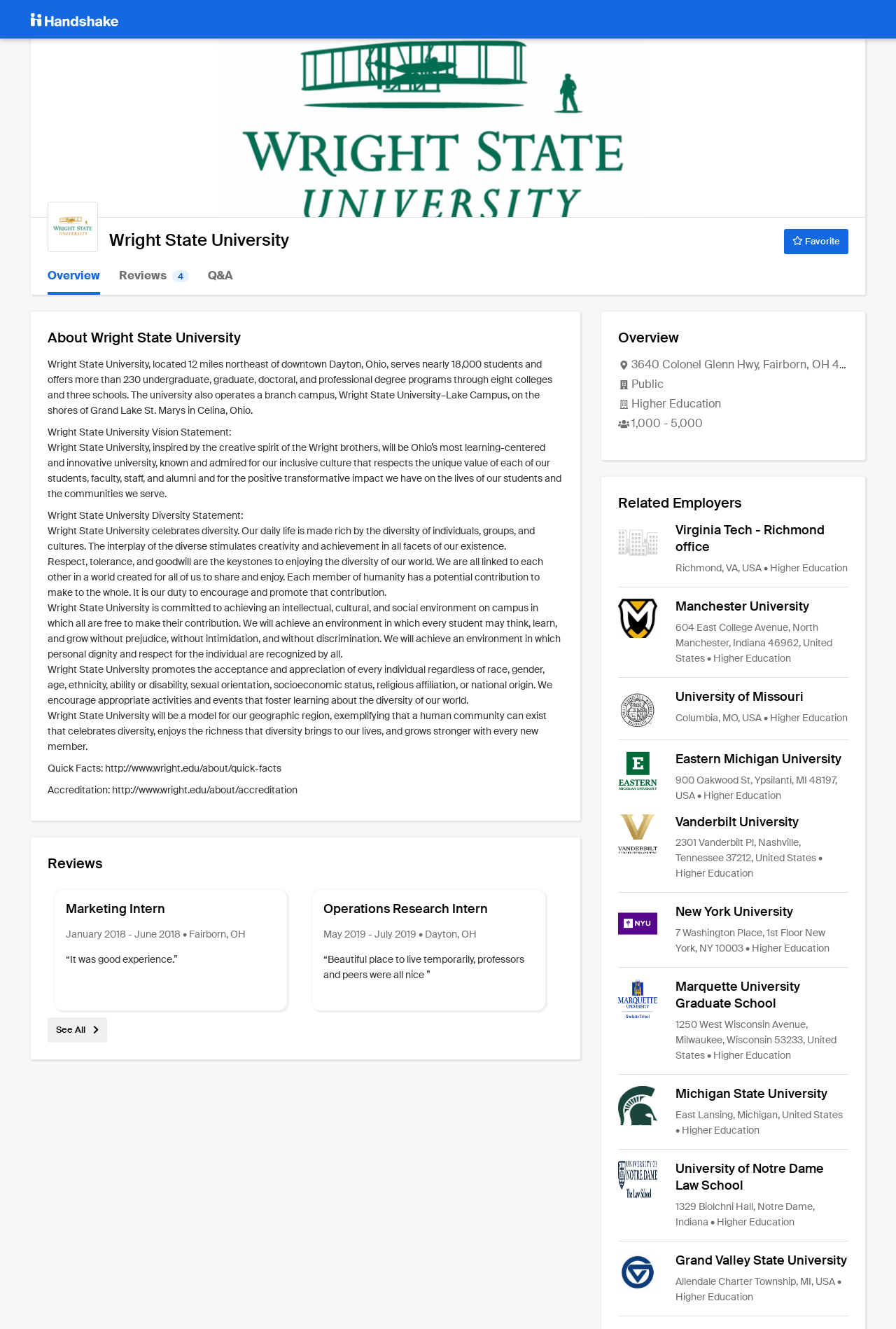Could you find the bounding box coordinates of the clickable area to complete this instruction: "Read the 'About Wright State University' section"?

[0.053, 0.247, 0.629, 0.261]